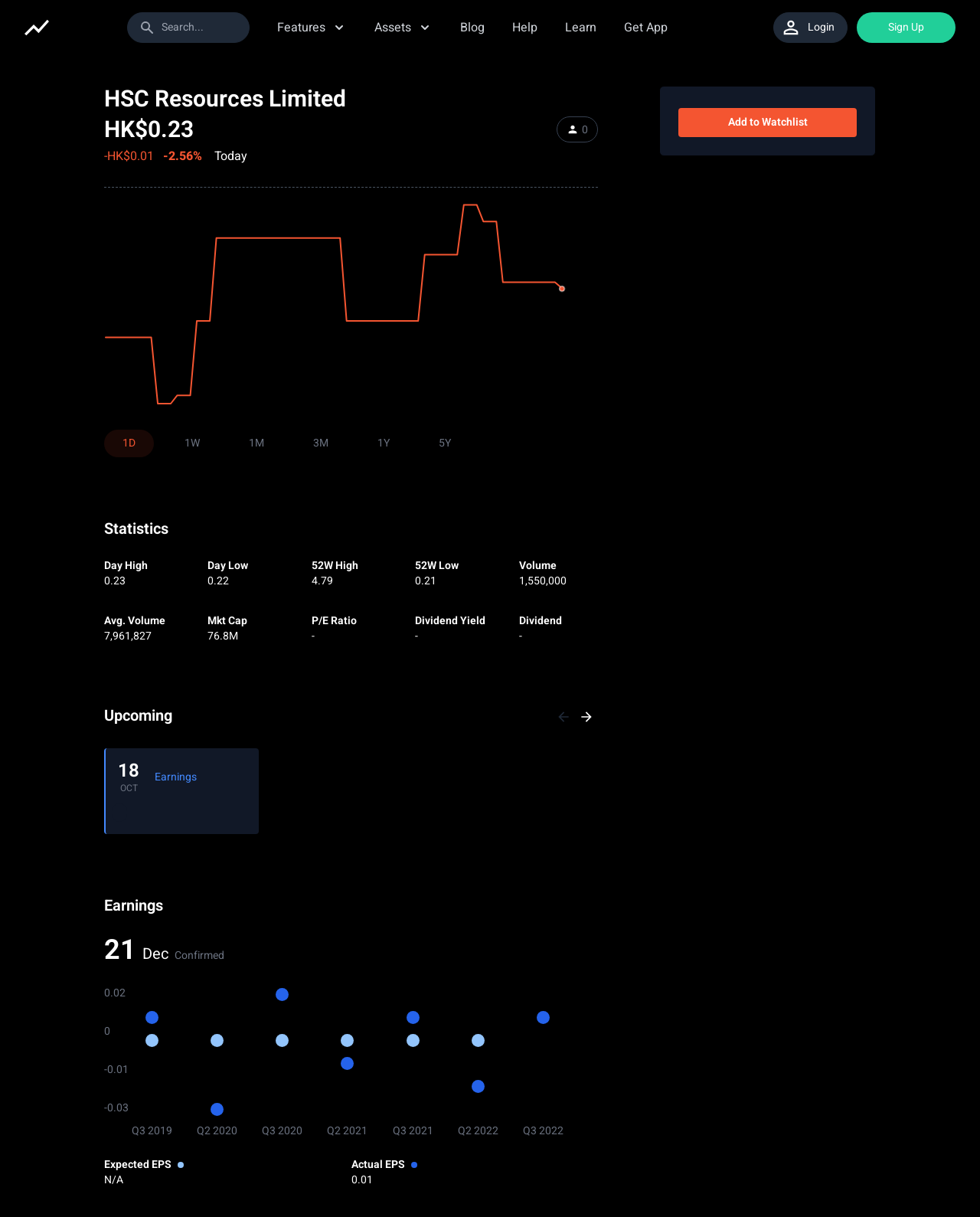Please identify the bounding box coordinates for the region that you need to click to follow this instruction: "Go to the 'Blog' page".

[0.47, 0.015, 0.495, 0.03]